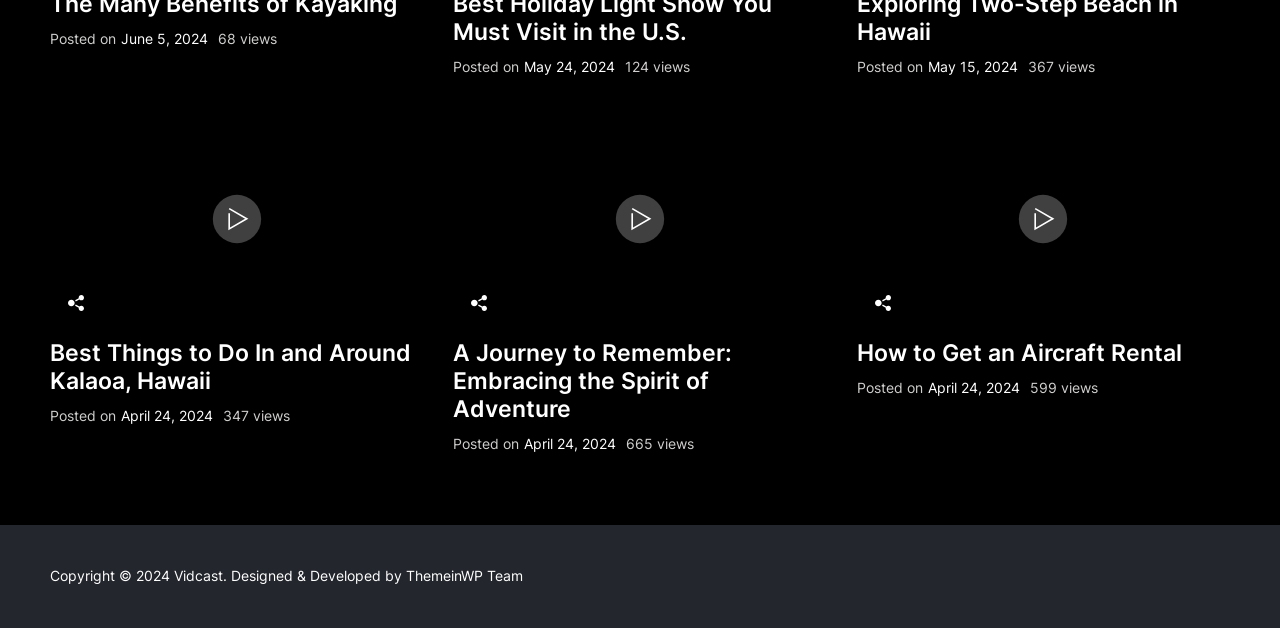Identify the bounding box coordinates for the region of the element that should be clicked to carry out the instruction: "Check the views of the post published on April 24, 2024". The bounding box coordinates should be four float numbers between 0 and 1, i.e., [left, top, right, bottom].

[0.489, 0.692, 0.542, 0.719]